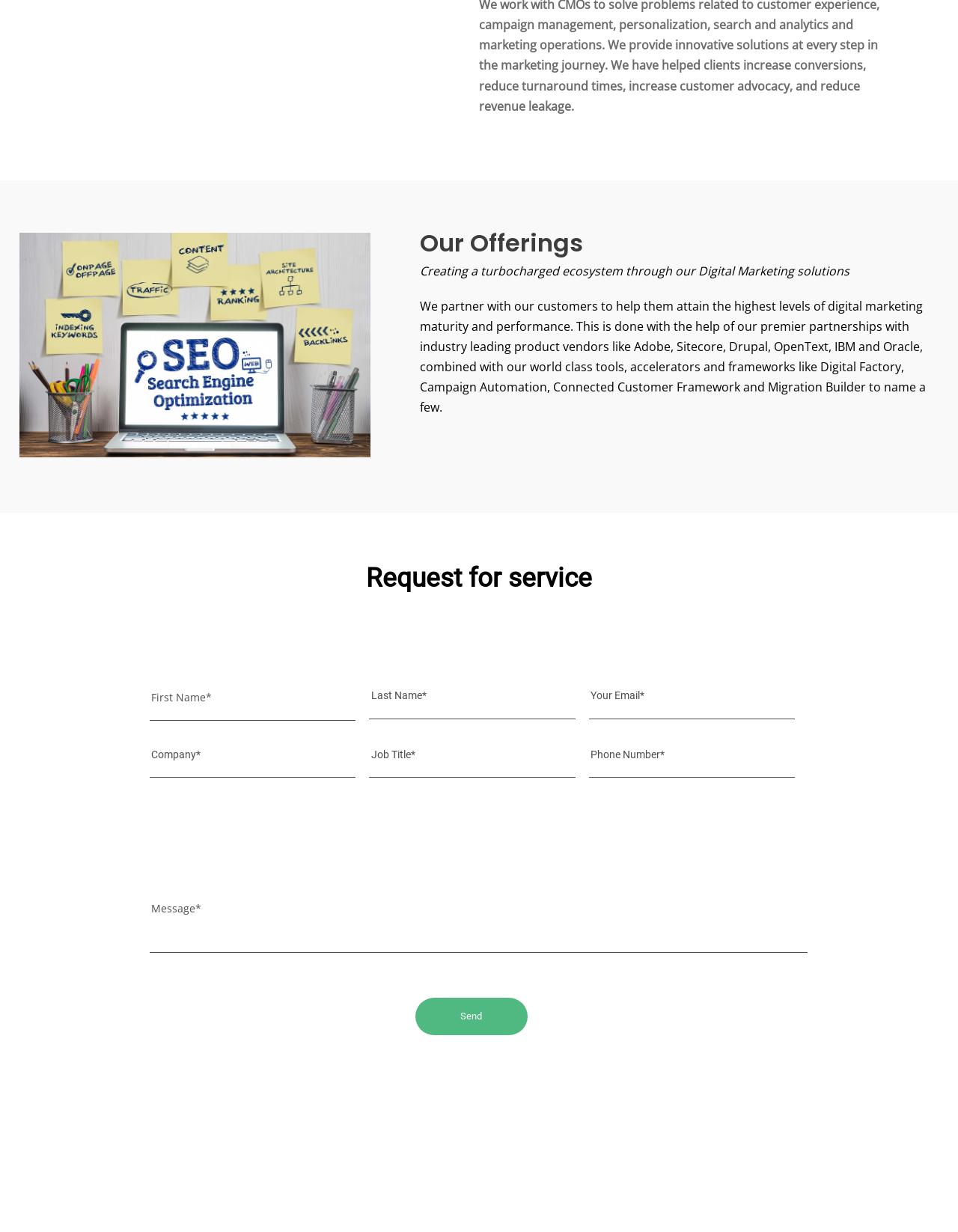What is the purpose of the 'Request for service' section?
Analyze the image and provide a thorough answer to the question.

The 'Request for service' section appears to be a form that allows users to submit a request for service, as indicated by the heading and the presence of text fields and a 'Send' button.